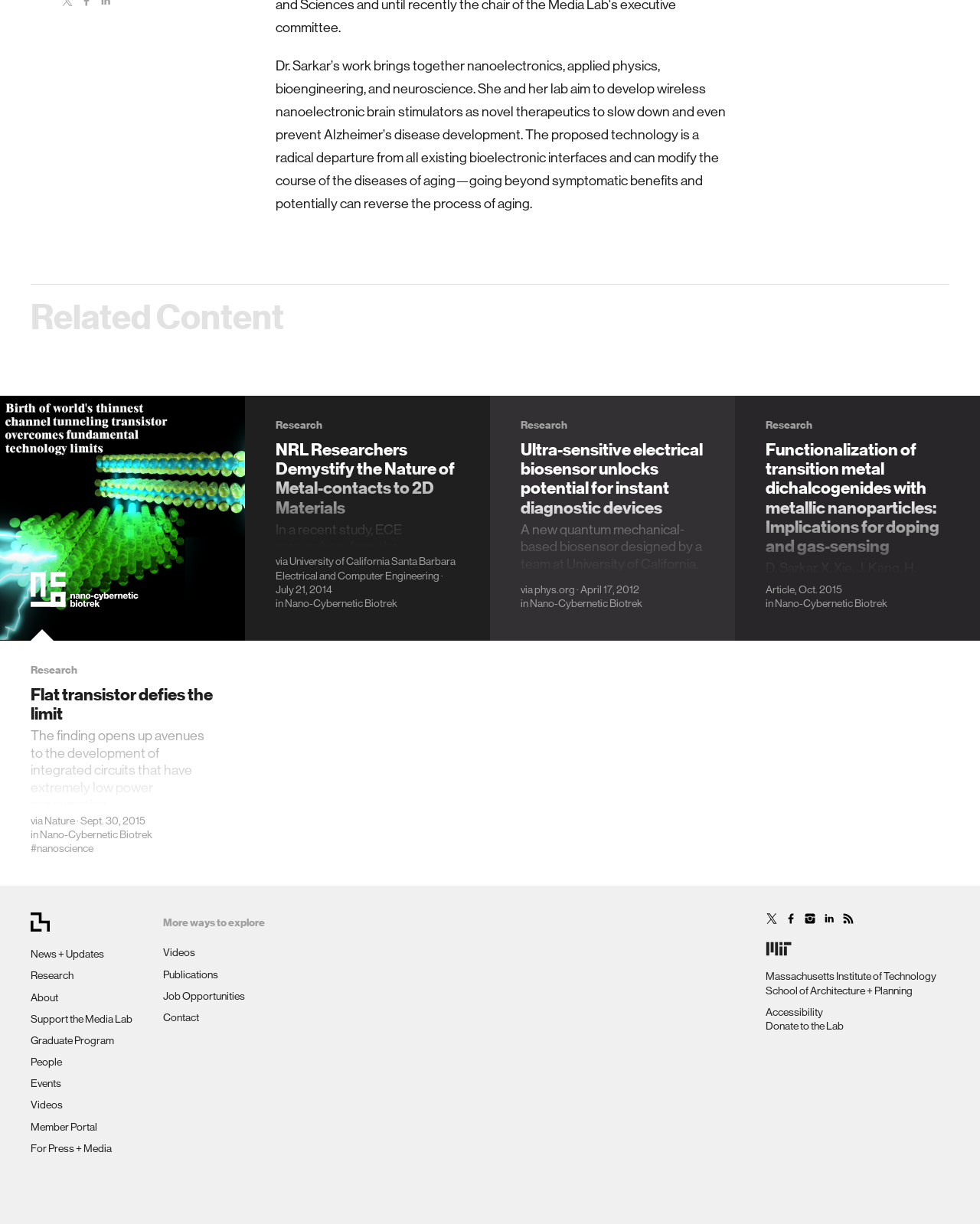Find the bounding box coordinates of the clickable area required to complete the following action: "Click on 'YES. I WANT MORE FUNDING'".

None